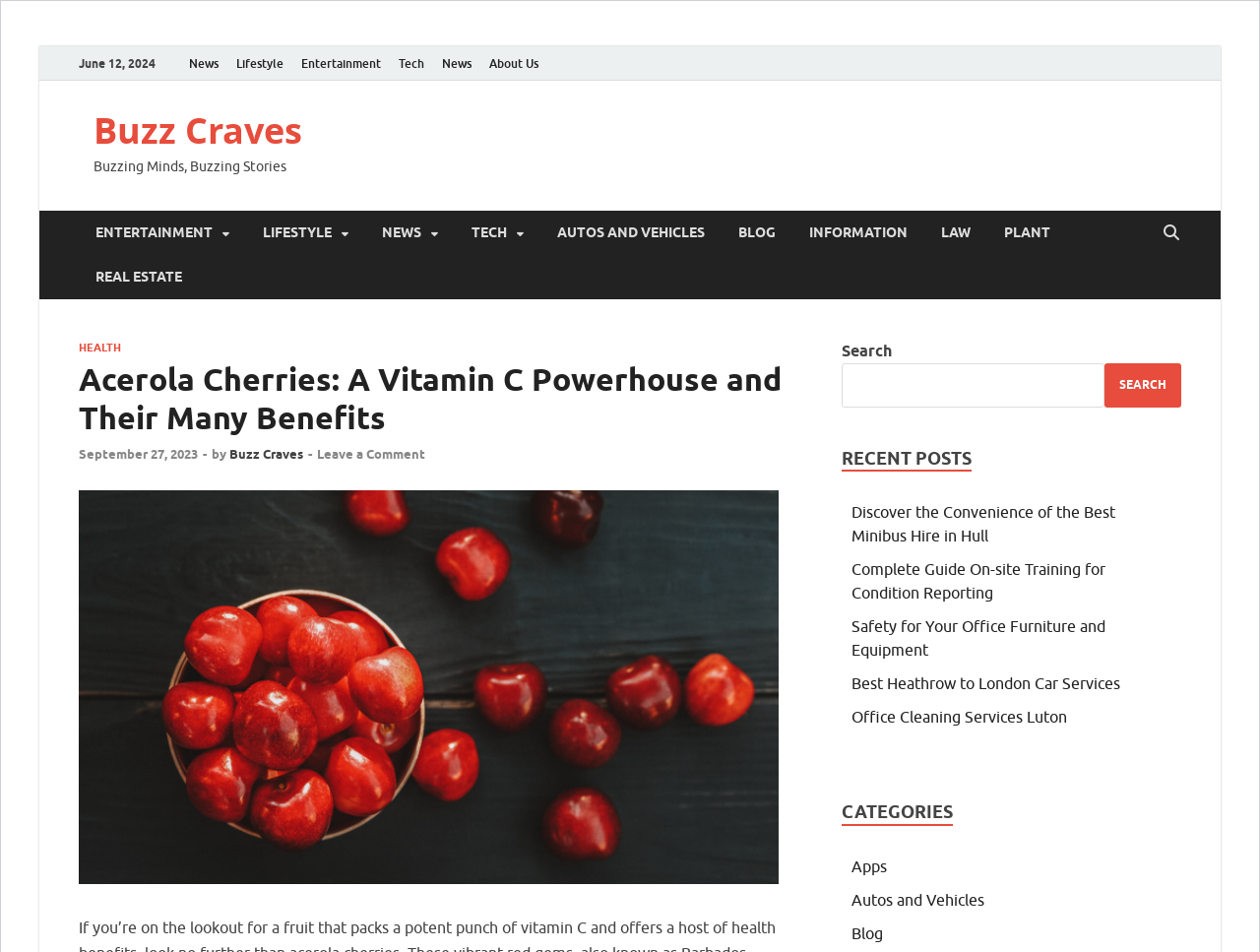Locate the bounding box of the UI element described by: "Office Cleaning Services Luton" in the given webpage screenshot.

[0.676, 0.744, 0.847, 0.762]